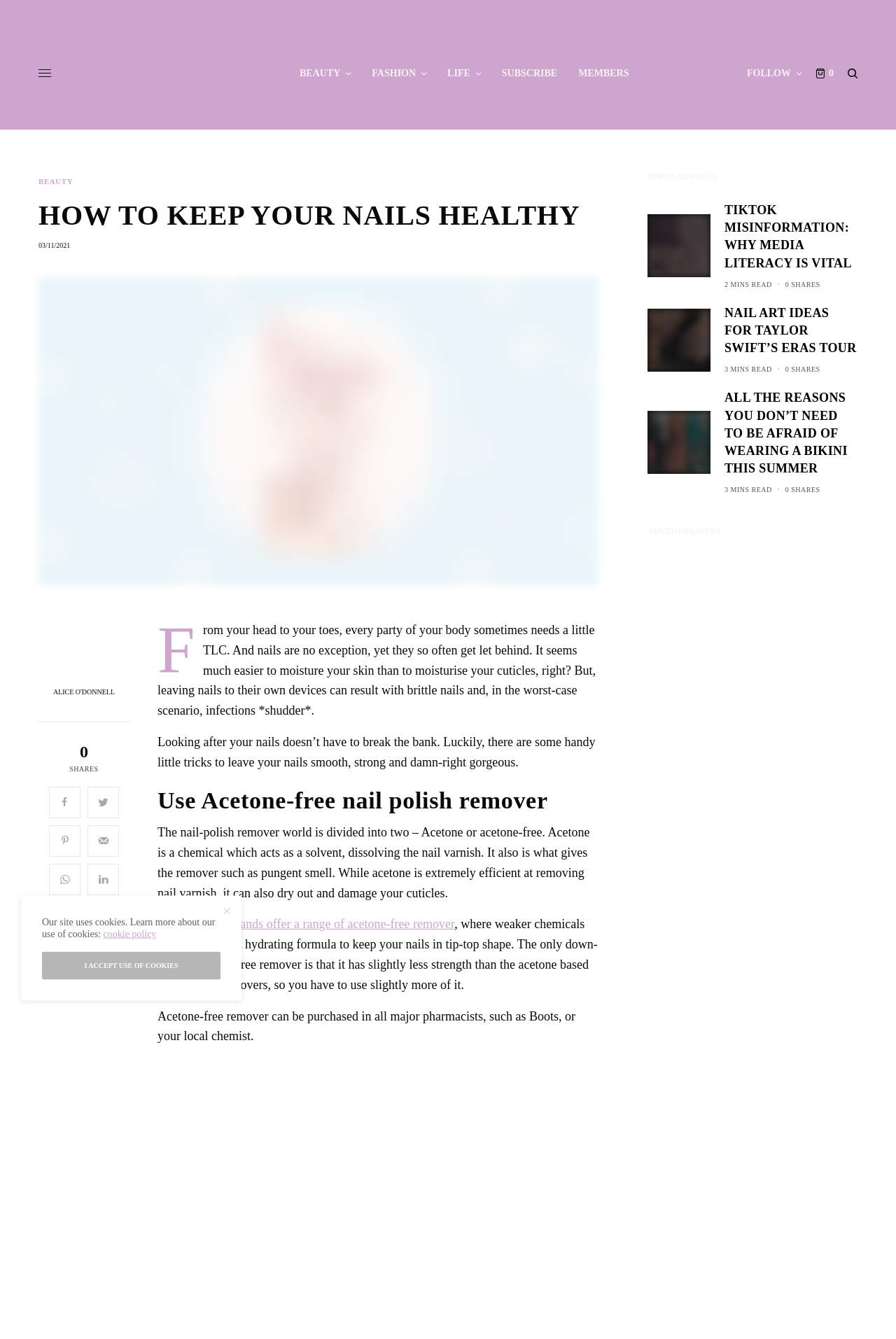How many minutes does it take to read the article 'TIKTOK MISINFORMATION: WHY MEDIA LITERACY IS VITAL'?
Use the image to answer the question with a single word or phrase.

2 MINS